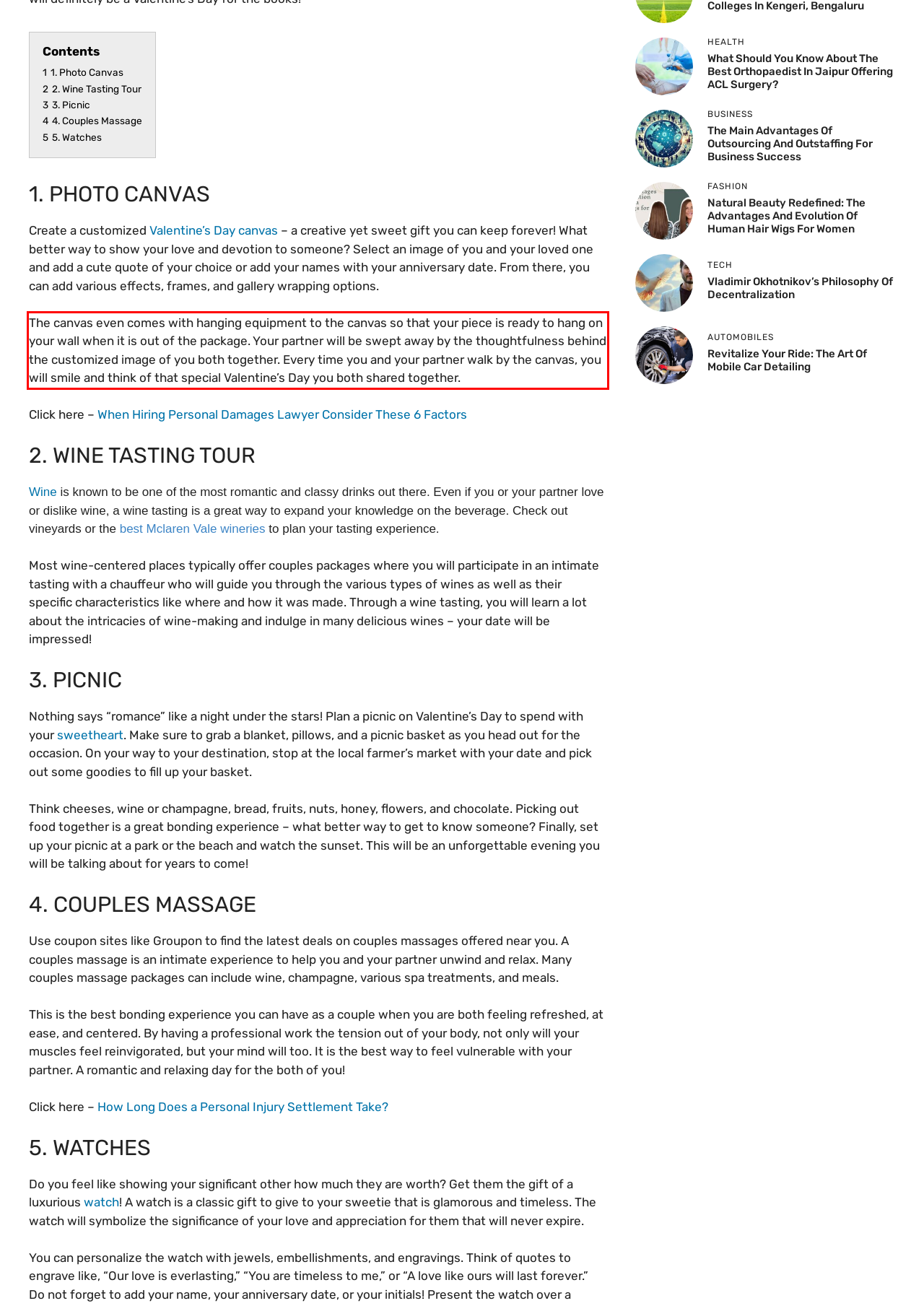Analyze the webpage screenshot and use OCR to recognize the text content in the red bounding box.

The canvas even comes with hanging equipment to the canvas so that your piece is ready to hang on your wall when it is out of the package. Your partner will be swept away by the thoughtfulness behind the customized image of you both together. Every time you and your partner walk by the canvas, you will smile and think of that special Valentine’s Day you both shared together.